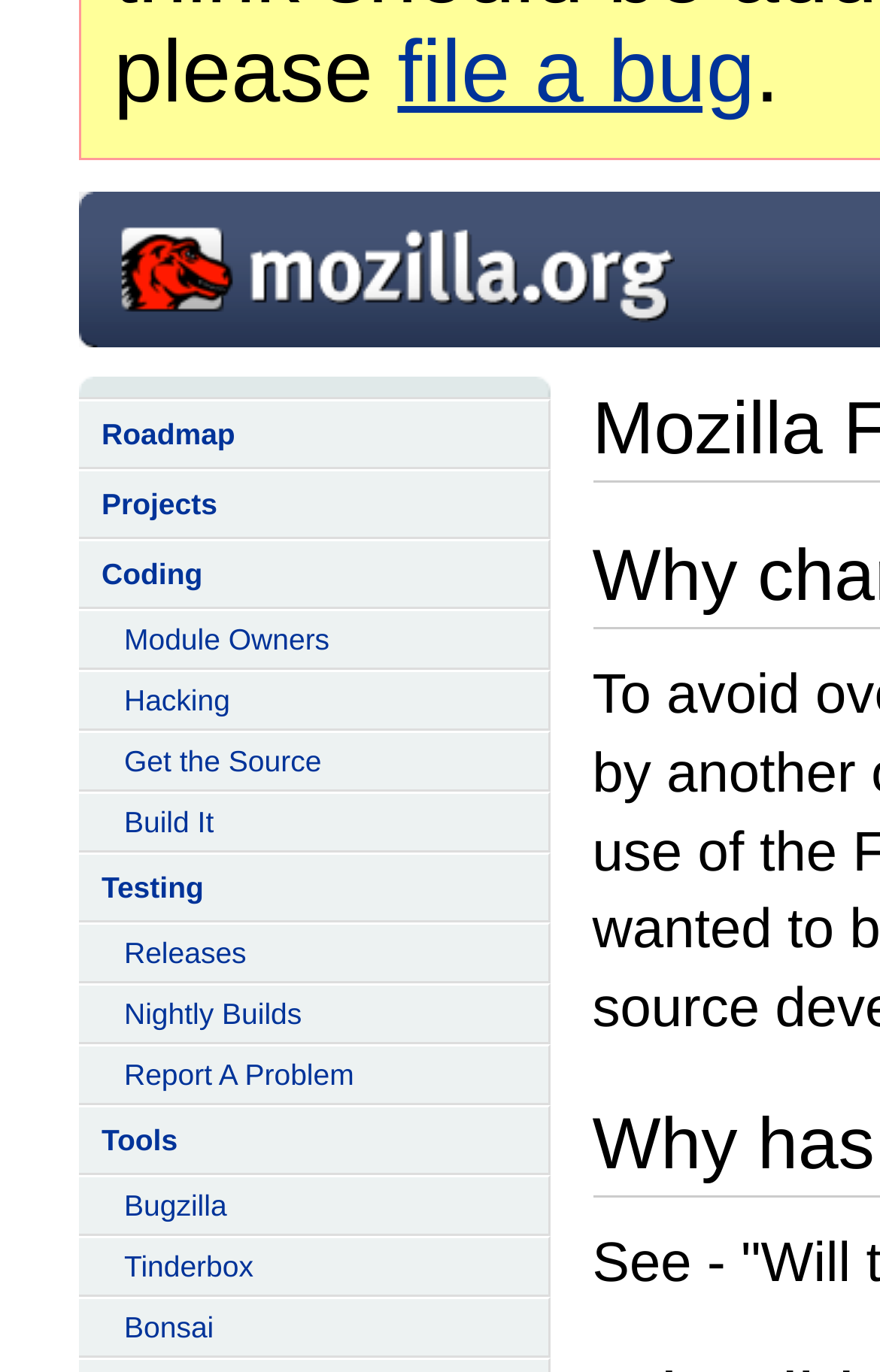Bounding box coordinates are specified in the format (top-left x, top-left y, bottom-right x, bottom-right y). All values are floating point numbers bounded between 0 and 1. Please provide the bounding box coordinate of the region this sentence describes: Hacking

[0.09, 0.488, 0.626, 0.532]